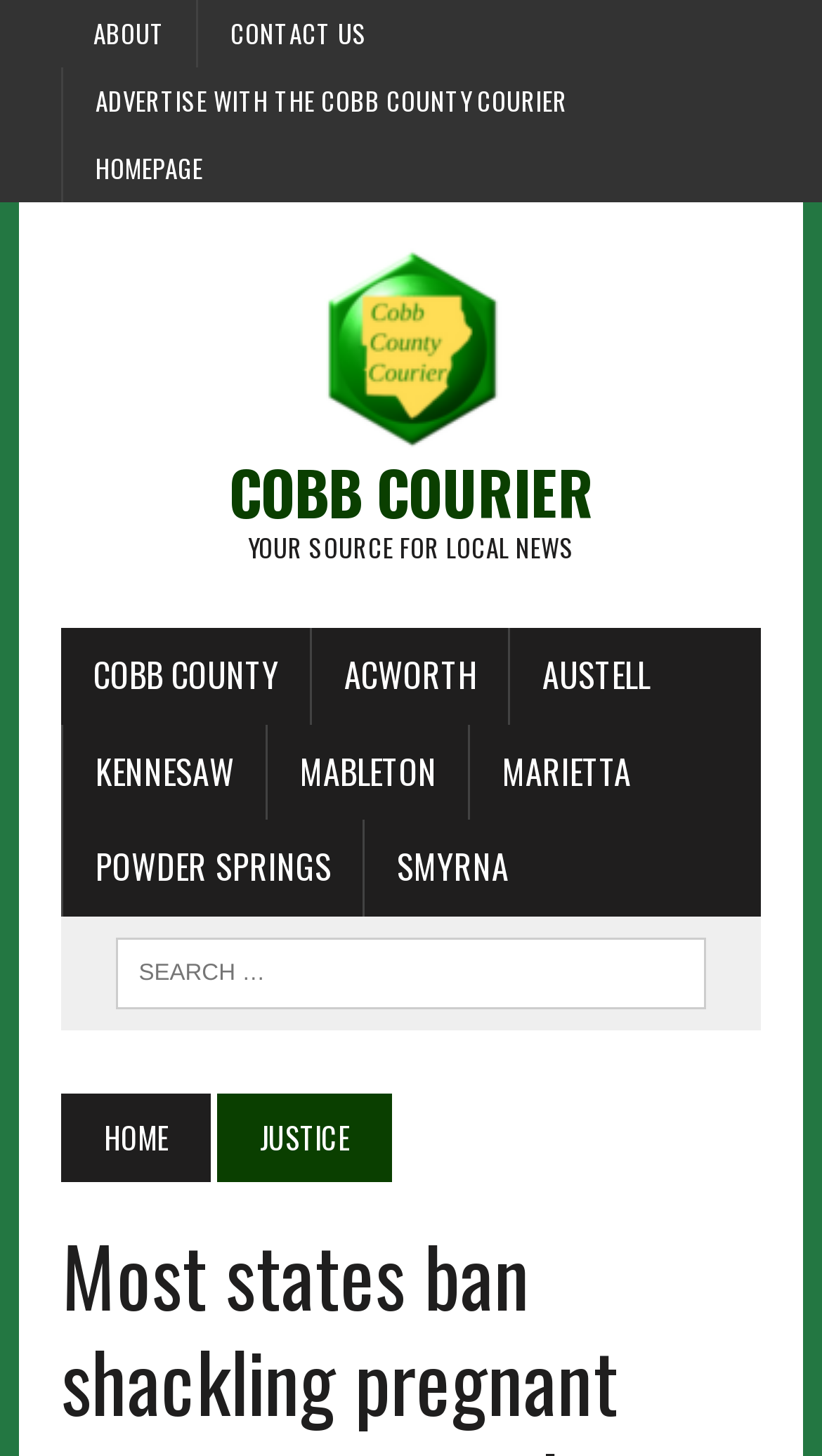Give a detailed account of the webpage's layout and content.

The webpage is a news article page from the Cobb Courier, with a focus on local news. At the top, there are several links to different sections of the website, including "ABOUT", "CONTACT US", and "ADVERTISE WITH THE COBB COUNTY COURIER". Below these links, there is a prominent logo of the Cobb Courier, accompanied by the headings "COBB COURIER" and "YOUR SOURCE FOR LOCAL NEWS".

To the right of the logo, there are links to different locations in Cobb County, including "COBB COUNTY", "ACWORTH", "AUSTELL", "KENNESAW", "MABLETON", "MARIETTA", "POWDER SPRINGS", and "SMYRNA". These links are arranged in a horizontal row, with the "COBB COUNTY" link at the top left and the "SMYRNA" link at the top right.

Below the location links, there is a search bar, which takes up about half of the width of the page. The search bar is accompanied by a complementary element, which provides additional context or information.

At the very bottom of the page, there are two more links: "HOME" and "JUSTICE". These links are positioned at the bottom left and bottom center of the page, respectively.

The main content of the page is an article titled "Most states ban shackling pregnant women in custody, yet many report being restrained", which is attributed to Renuka Rayasam and originally appeared in the Georgia Recorder. The article is republished with permission.